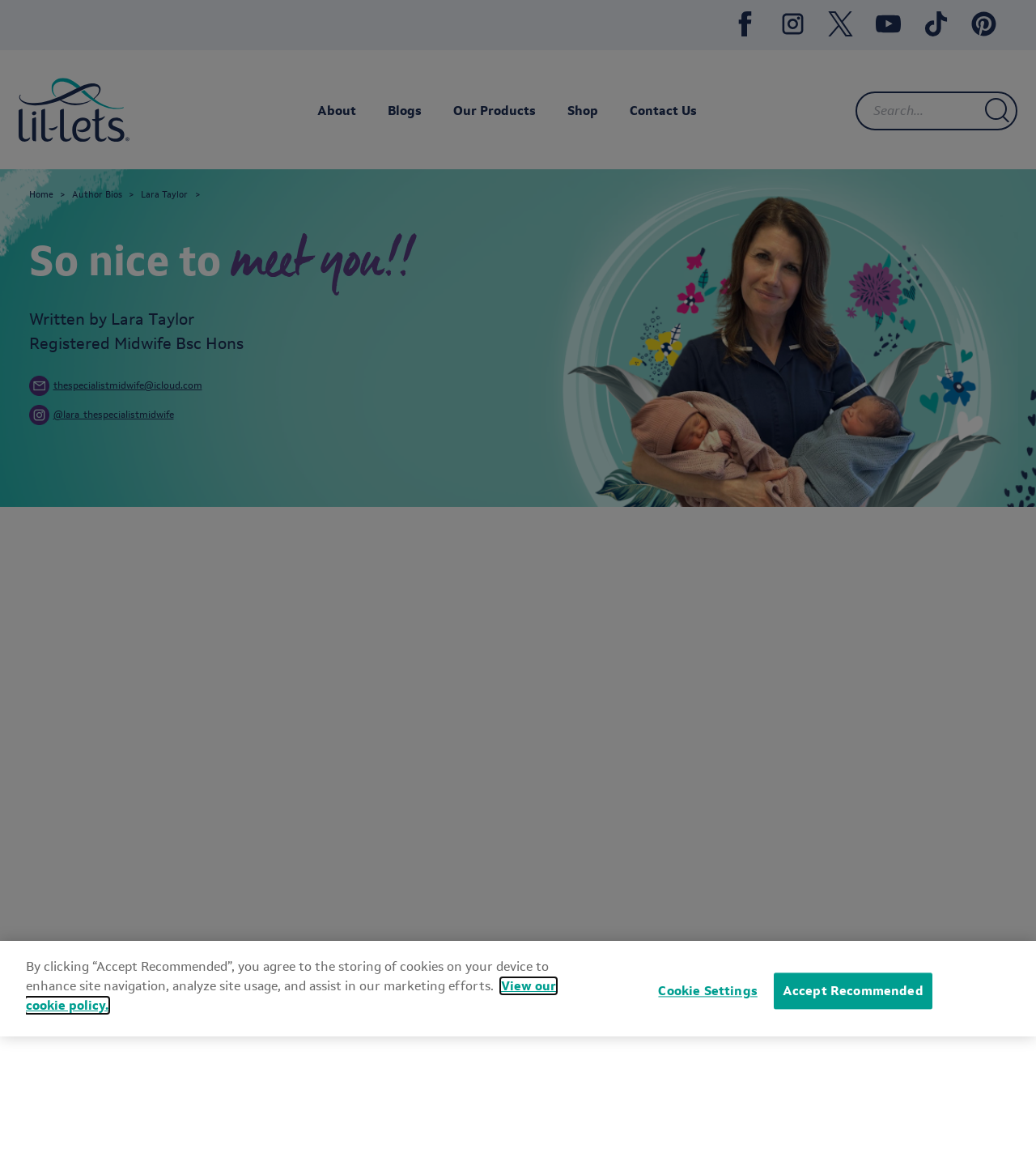Give a one-word or short phrase answer to the question: 
What is the name of Lara Taylor's email address?

thespecialistmidwife@icloud.com